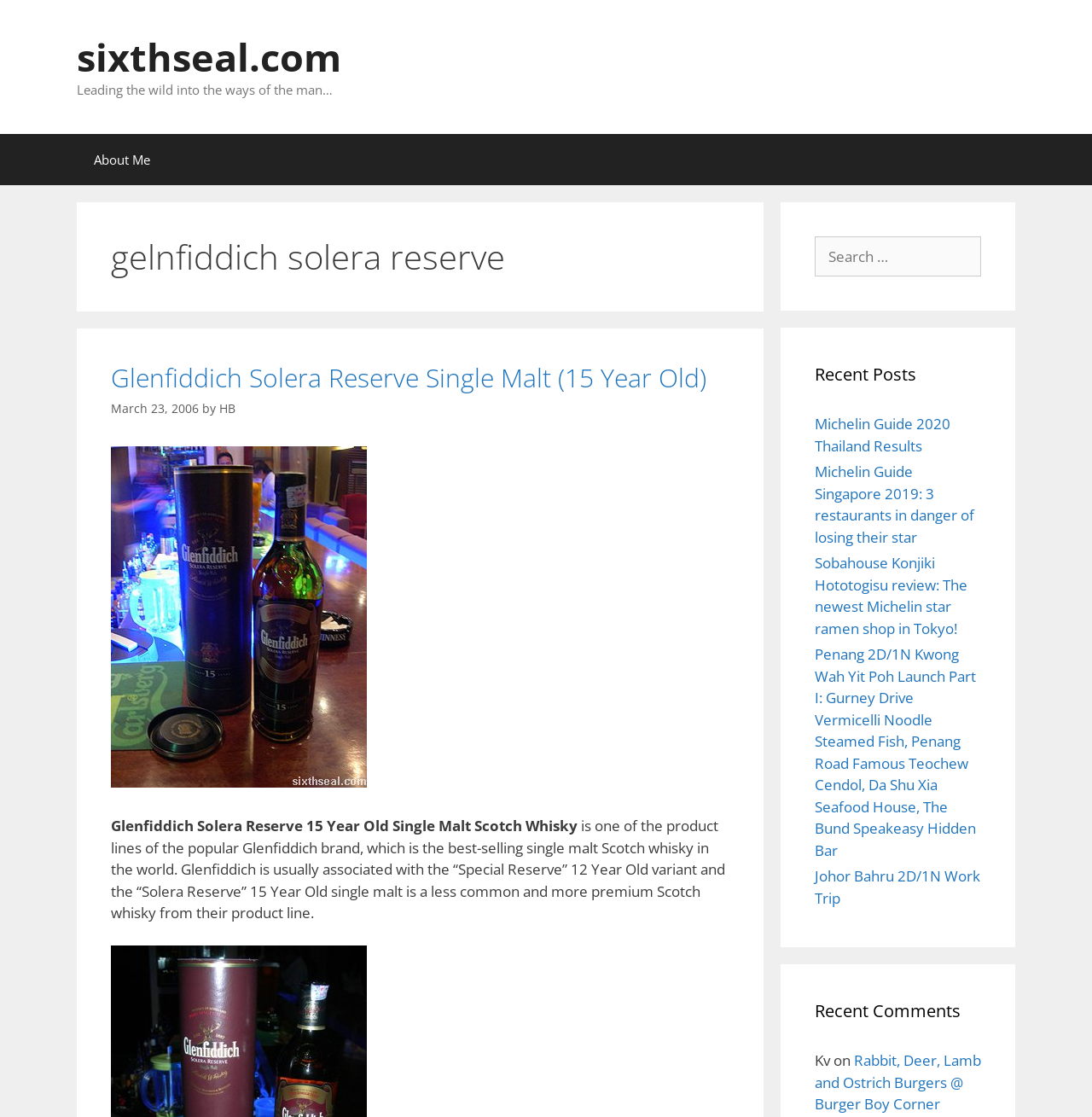Identify the bounding box coordinates of the part that should be clicked to carry out this instruction: "Click the 'Home' link".

None